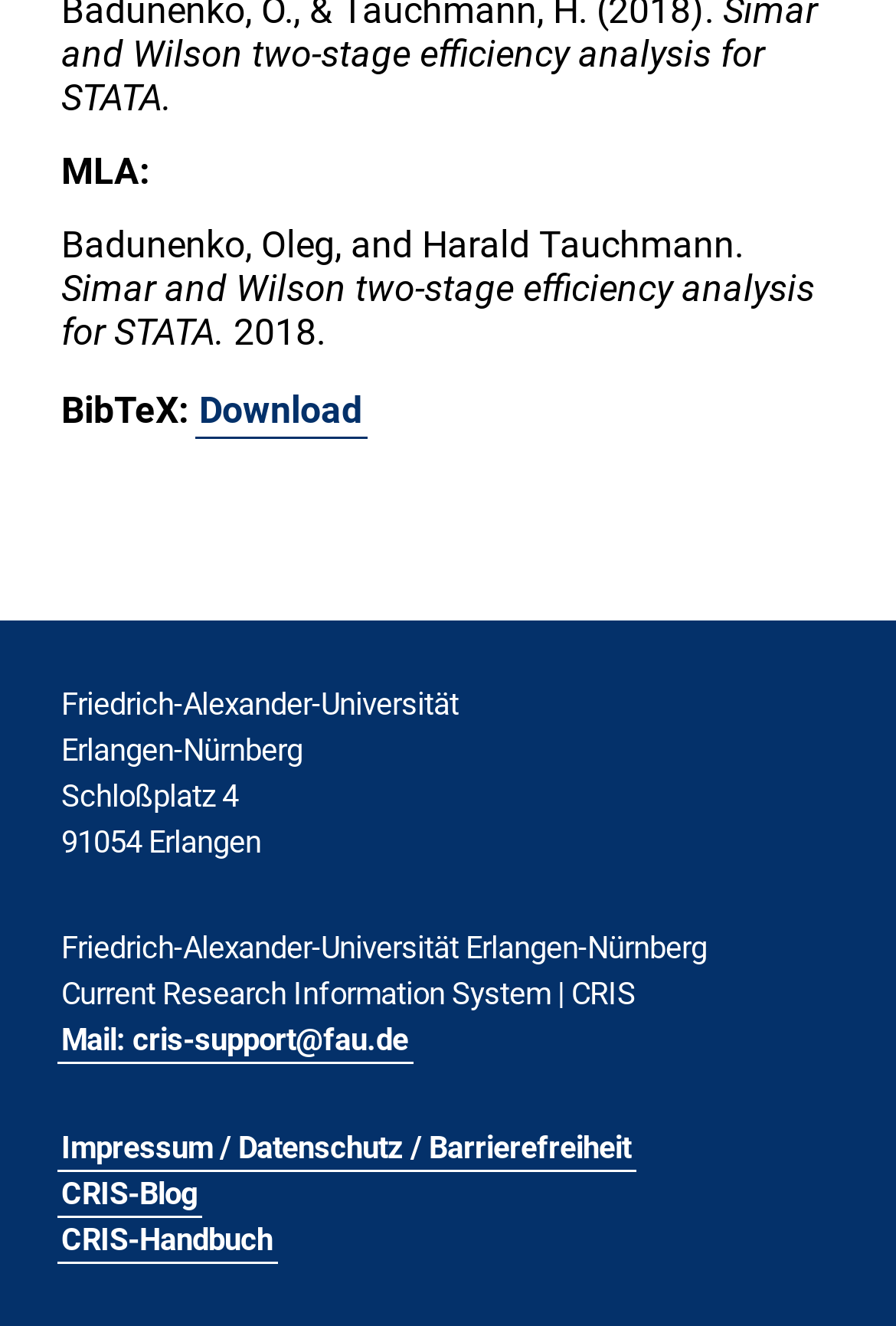Please provide a brief answer to the question using only one word or phrase: 
What is the email address for CRIS support?

cris-support@fau.de